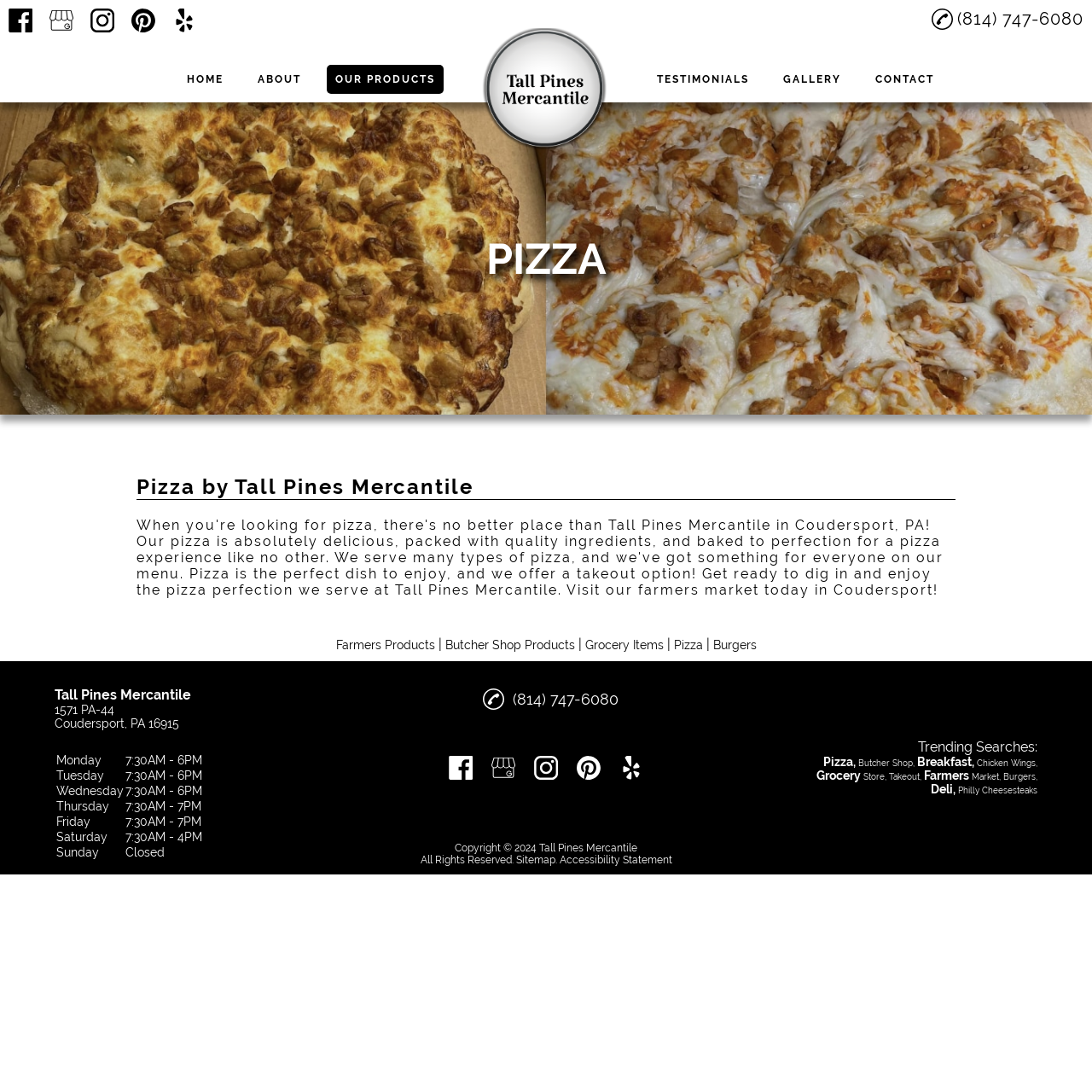Can you determine the bounding box coordinates of the area that needs to be clicked to fulfill the following instruction: "Click the Facebook link"?

[0.008, 0.008, 0.03, 0.03]